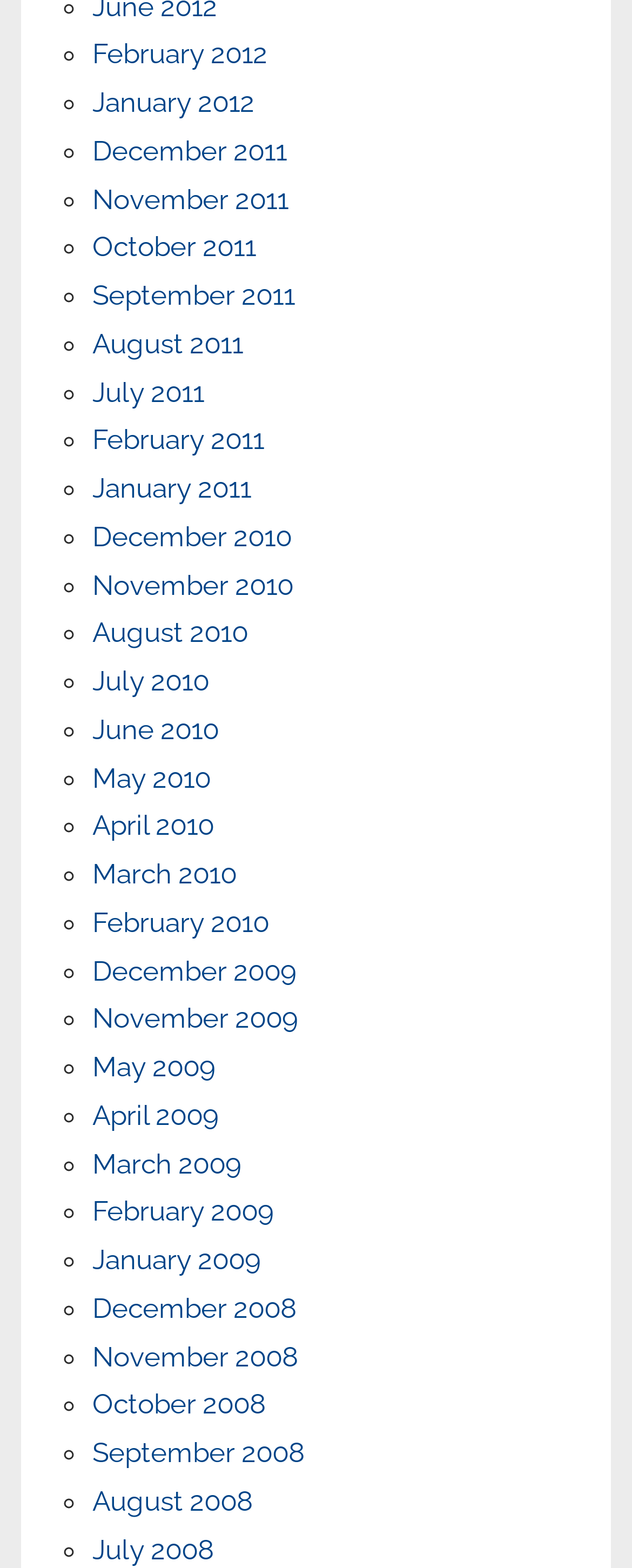Look at the image and write a detailed answer to the question: 
What is the format of the links on the webpage?

The links on the webpage are all in the format of 'Month Year', where 'Month' is the name of the month and 'Year' is the year. For example, 'February 2012' or 'December 2008'.